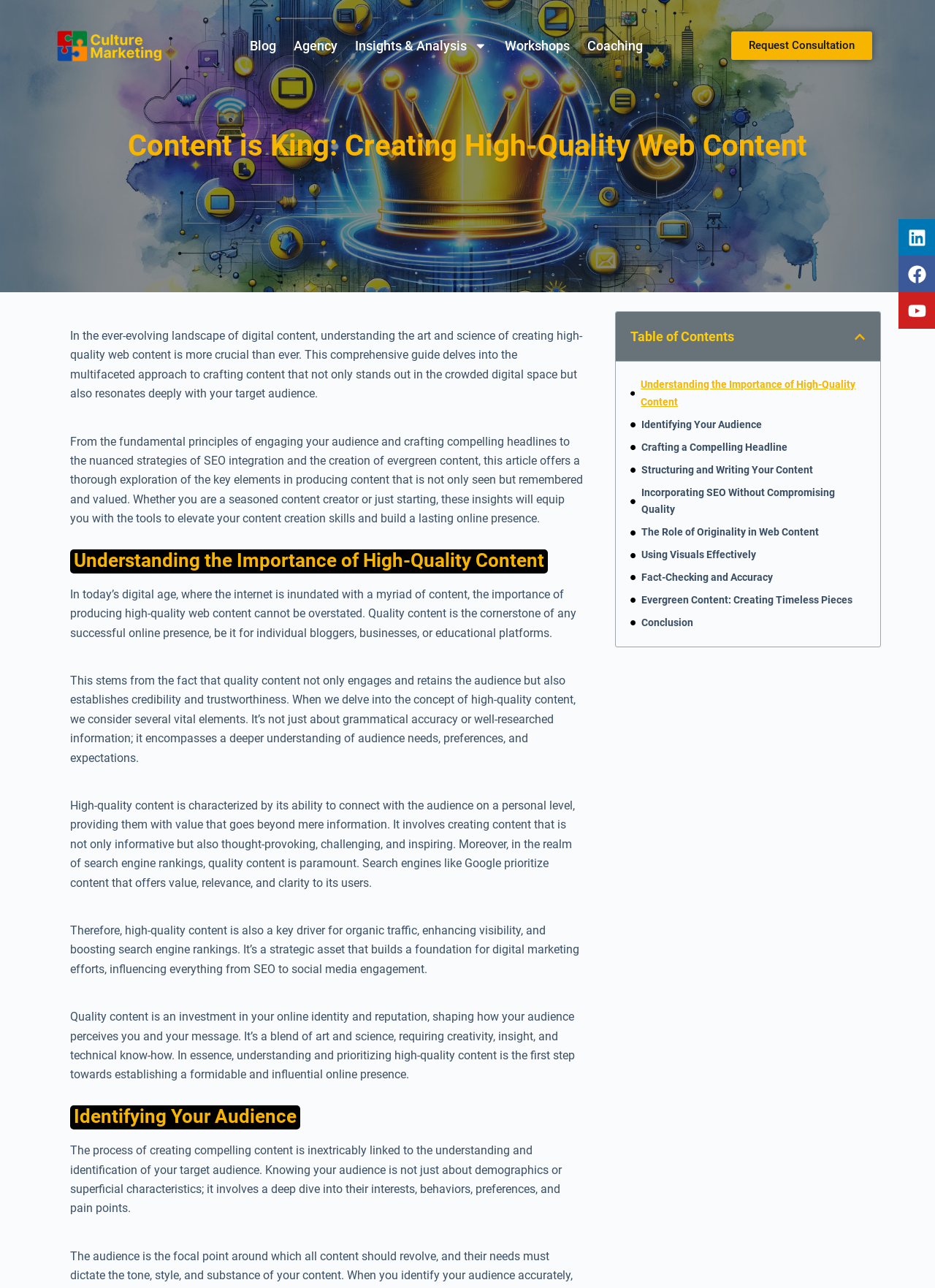Bounding box coordinates are specified in the format (top-left x, top-left y, bottom-right x, bottom-right y). All values are floating point numbers bounded between 0 and 1. Please provide the bounding box coordinate of the region this sentence describes: Evergreen Content: Creating Timeless Pieces

[0.686, 0.46, 0.912, 0.473]